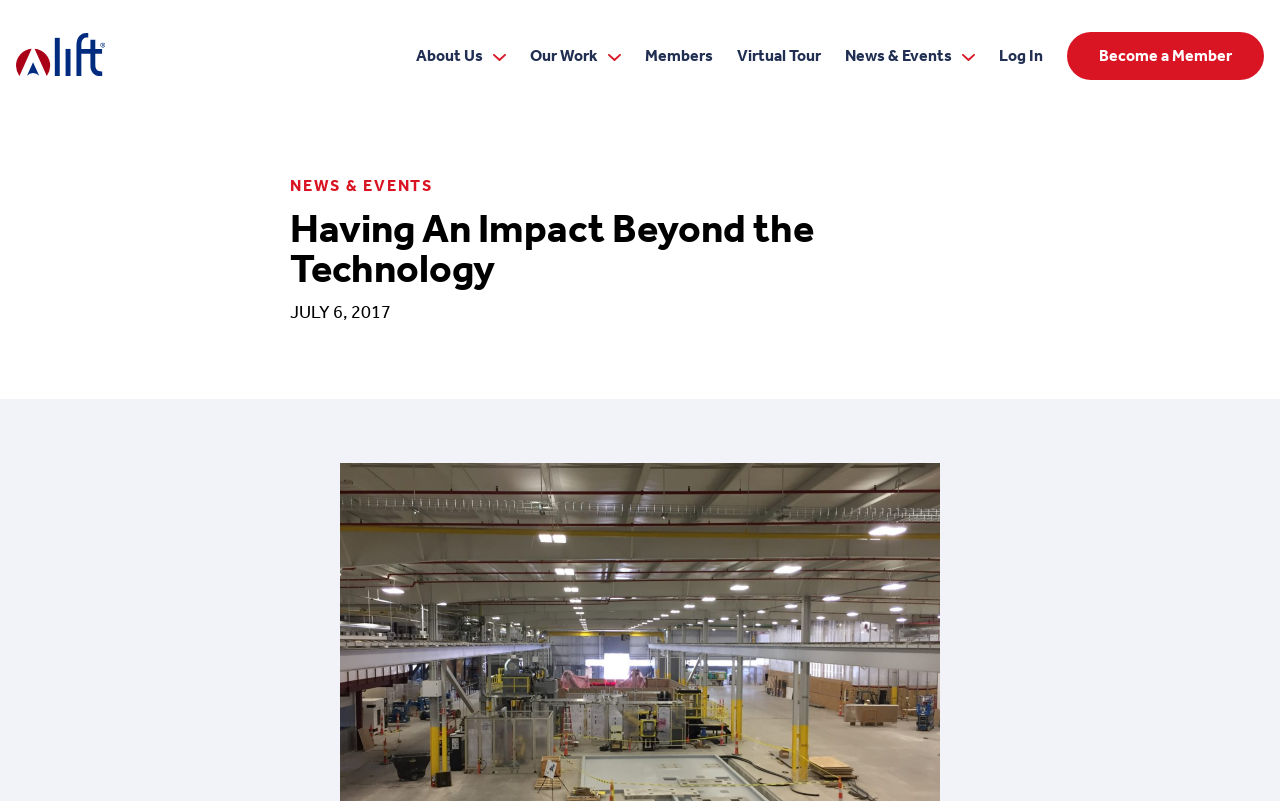Is there a login functionality on the webpage?
Based on the image, provide your answer in one word or phrase.

Yes